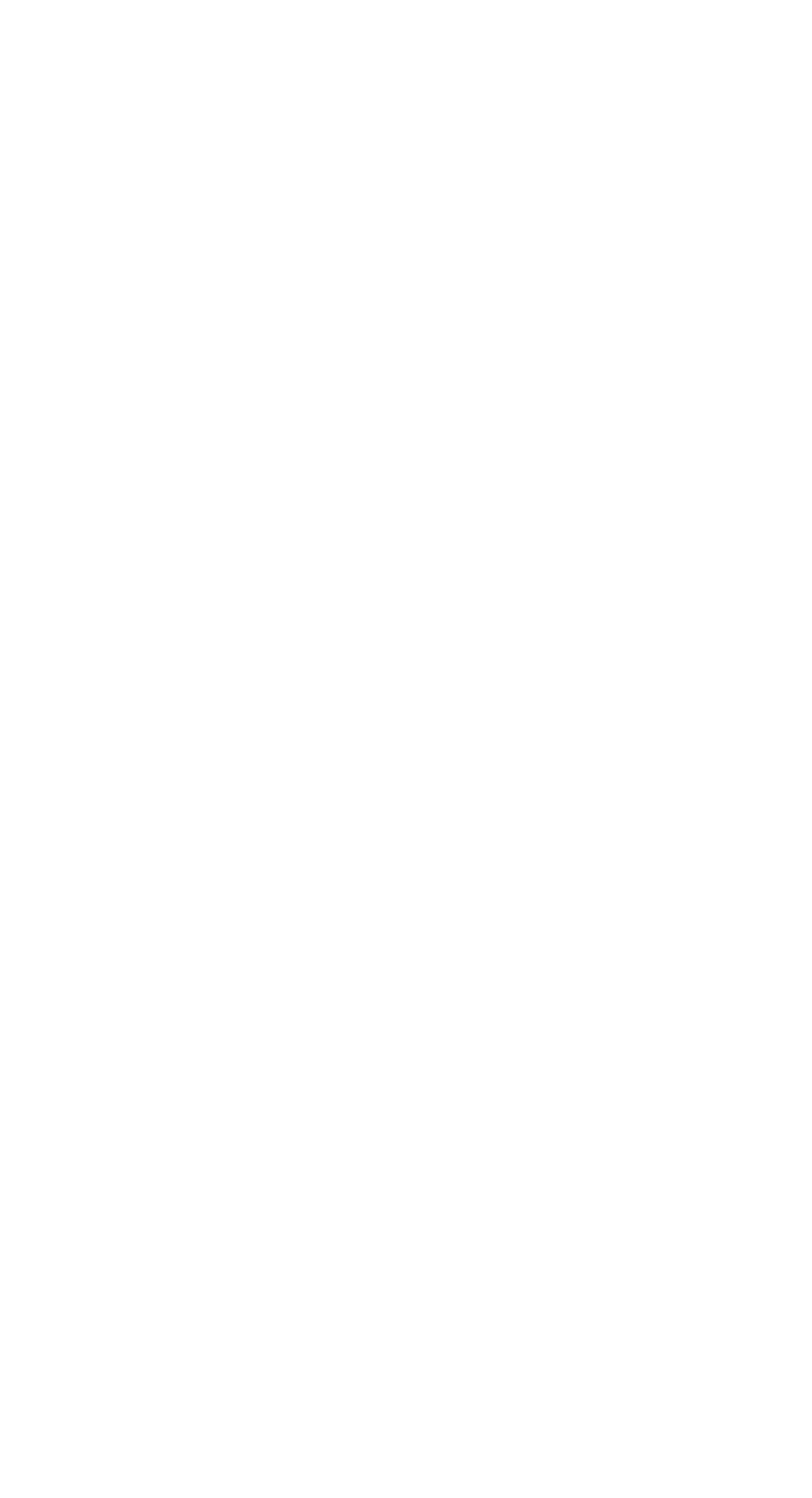What are the main sections of the website?
Based on the image, respond with a single word or phrase.

About us, What we do, What's on, News & Advice, Contact Us, Online Learning